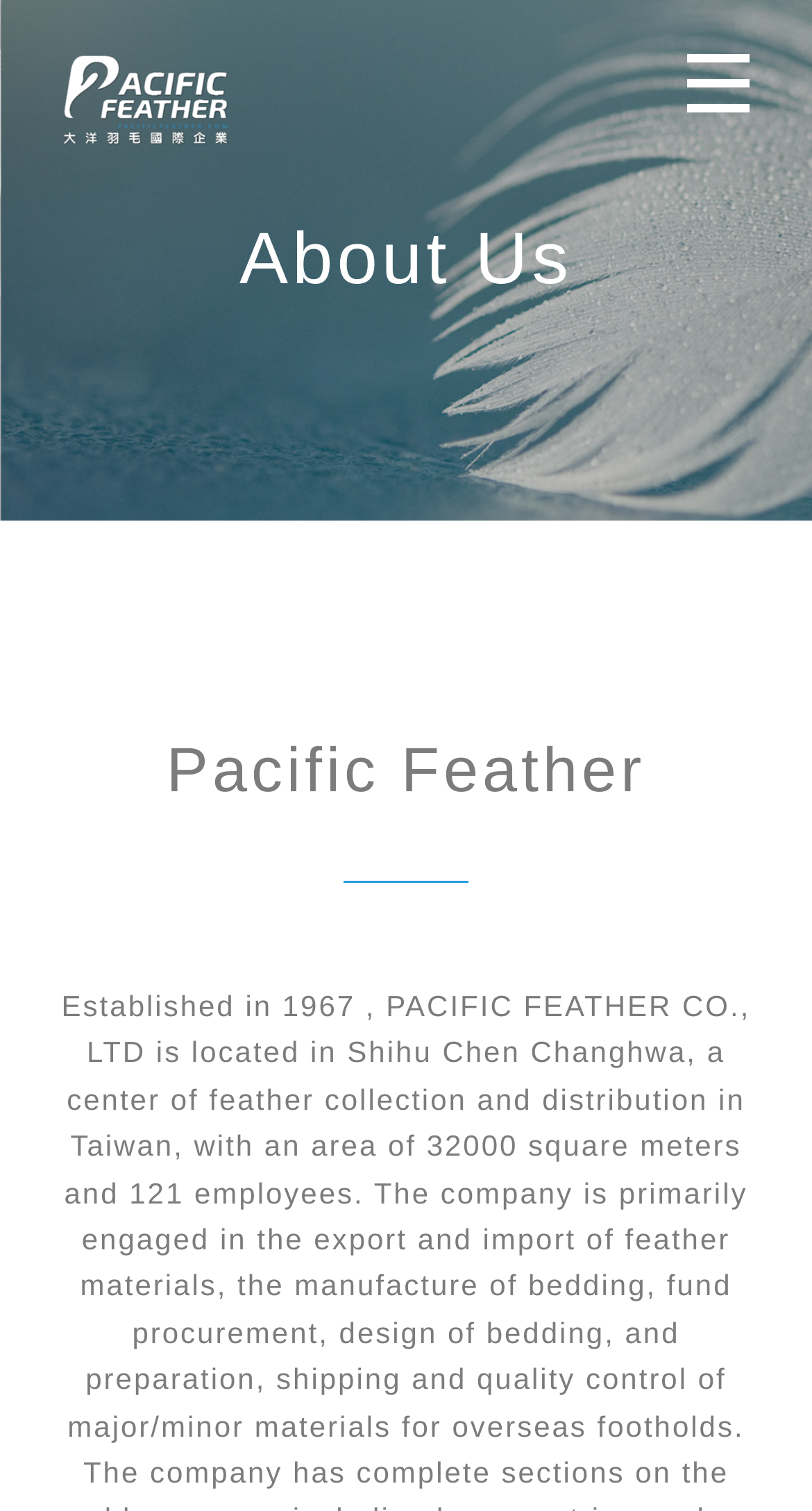Using the element description: "toggle menu", determine the bounding box coordinates. The coordinates should be in the format [left, top, right, bottom], with values between 0 and 1.

[0.821, 0.021, 0.949, 0.09]